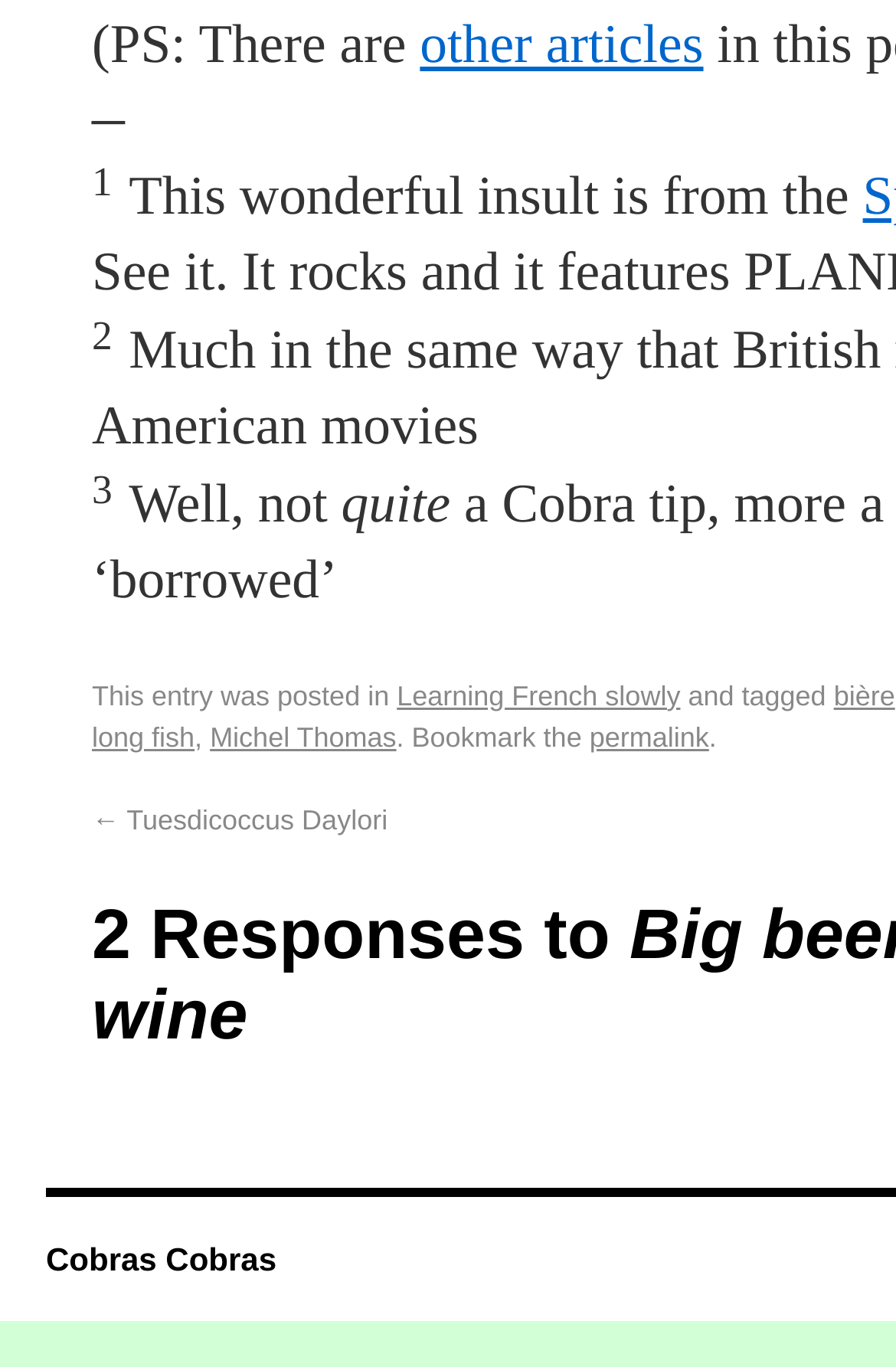Find the bounding box coordinates of the clickable element required to execute the following instruction: "go to the permalink". Provide the coordinates as four float numbers between 0 and 1, i.e., [left, top, right, bottom].

[0.658, 0.527, 0.791, 0.551]